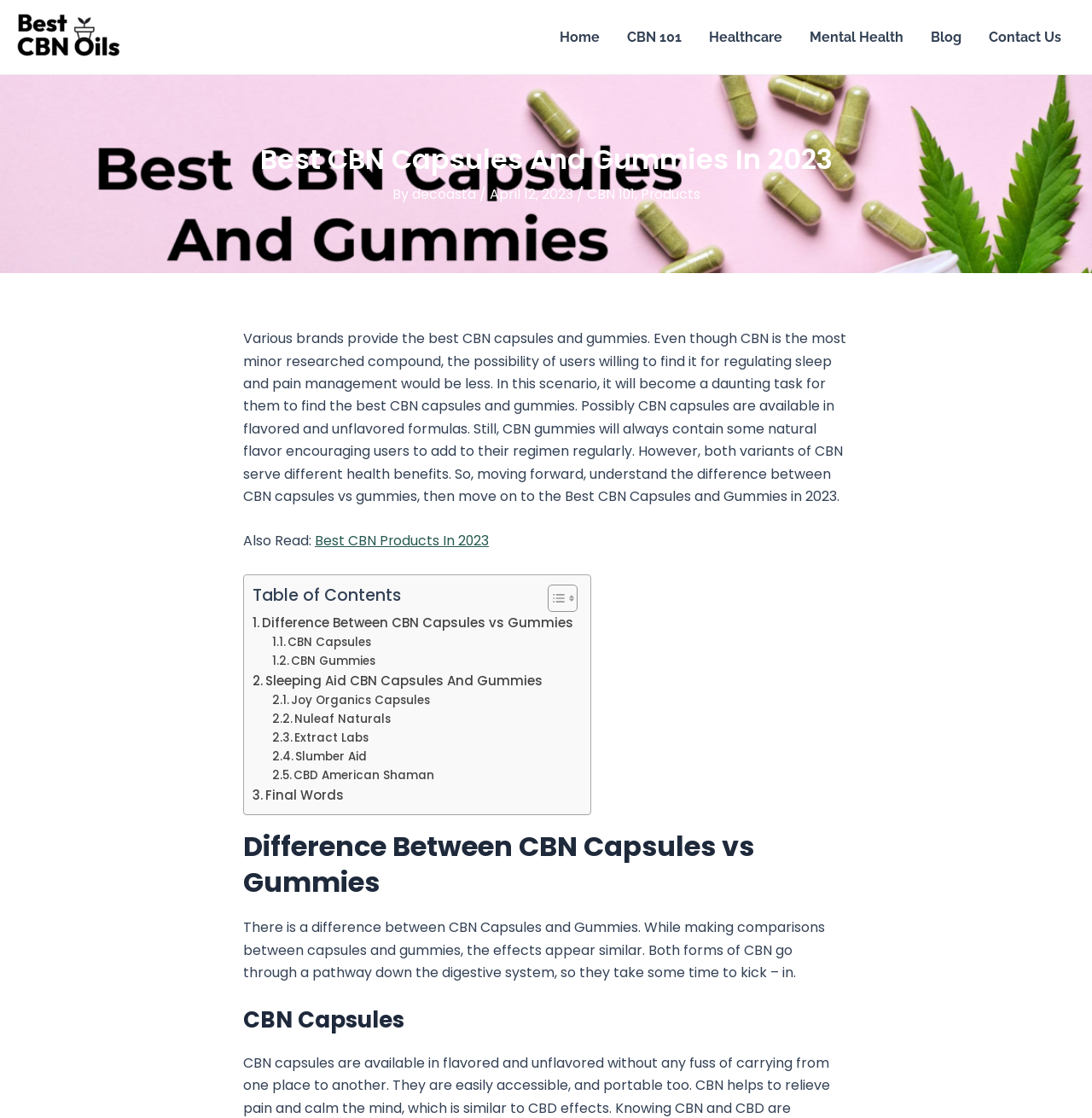Provide a brief response in the form of a single word or phrase:
What is the author of the article?

decoasta